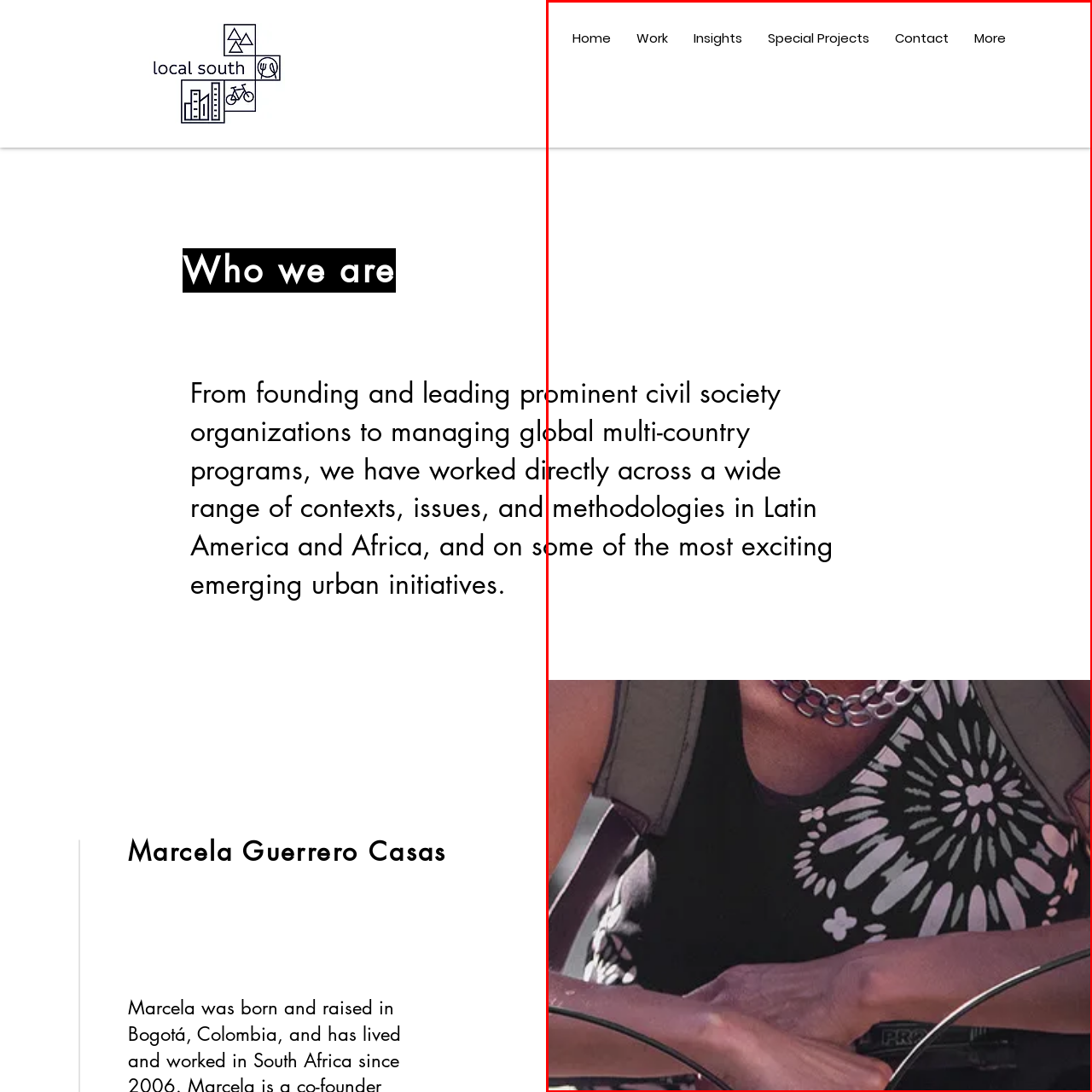Where does the organization work?
View the image highlighted by the red bounding box and provide your answer in a single word or a brief phrase.

Latin America and Africa